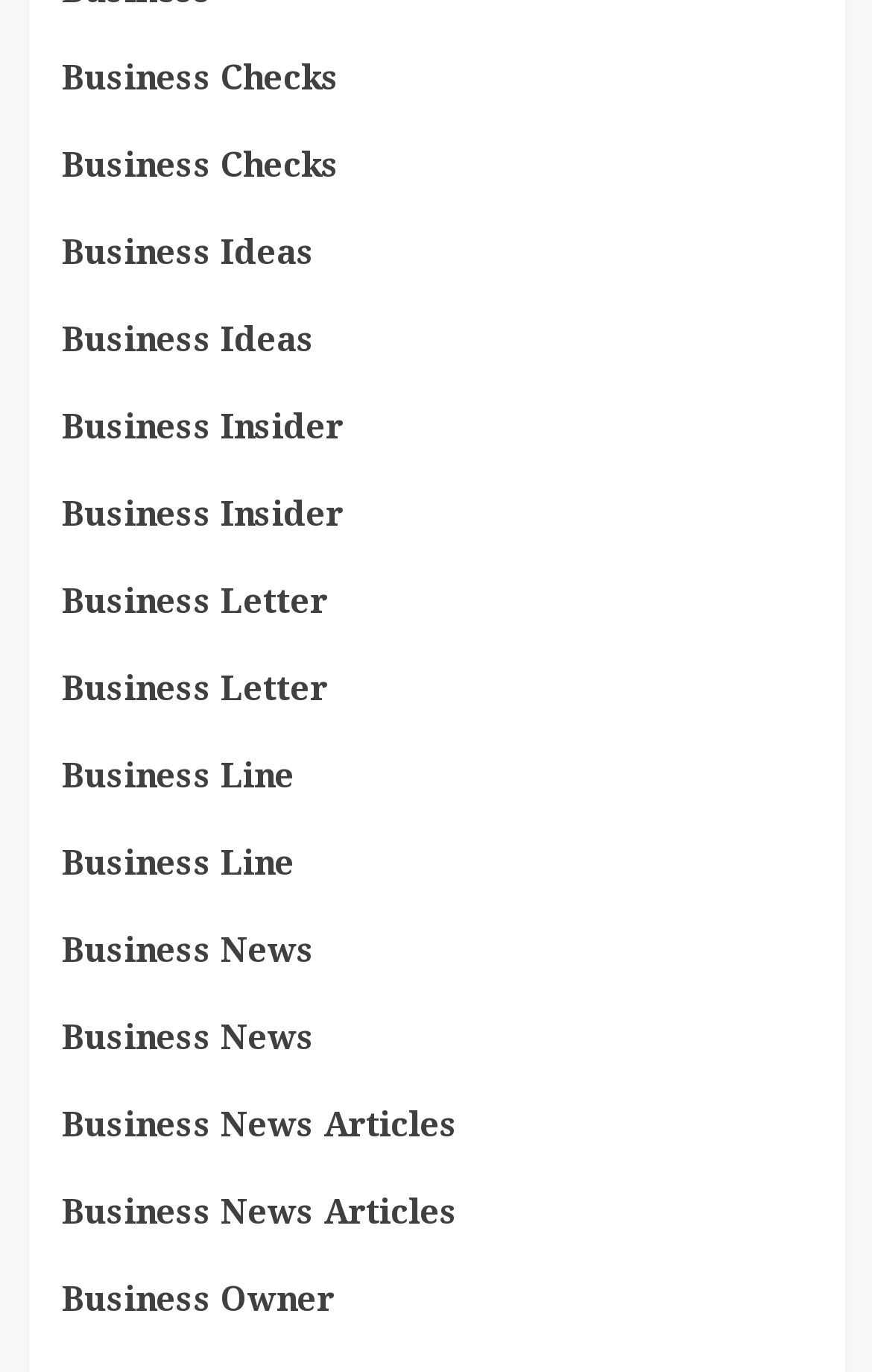Find the bounding box of the web element that fits this description: "from the British Library".

None